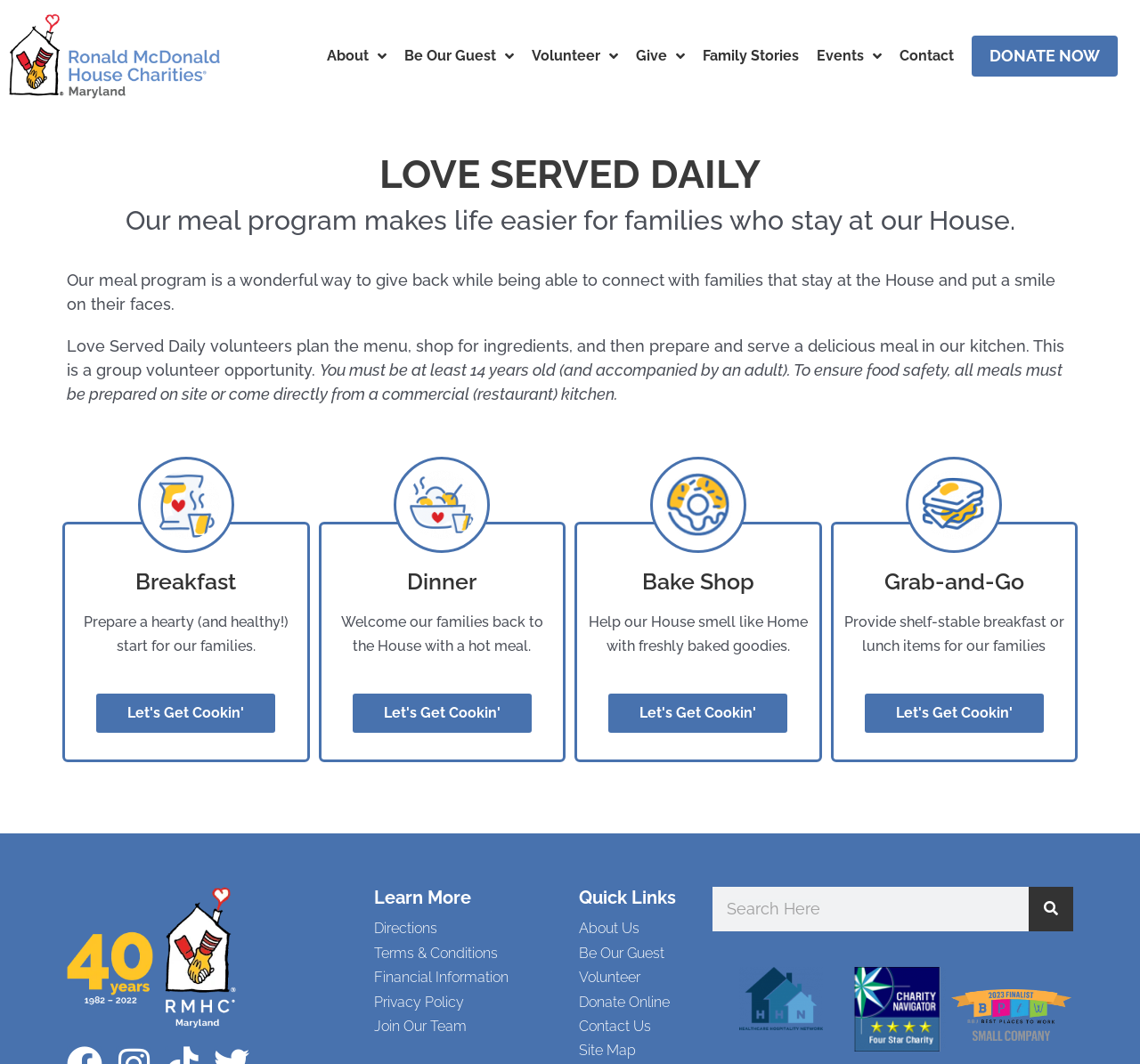Please identify the bounding box coordinates of the clickable region that I should interact with to perform the following instruction: "Click the 'DONATE NOW' button". The coordinates should be expressed as four float numbers between 0 and 1, i.e., [left, top, right, bottom].

[0.852, 0.033, 0.981, 0.072]